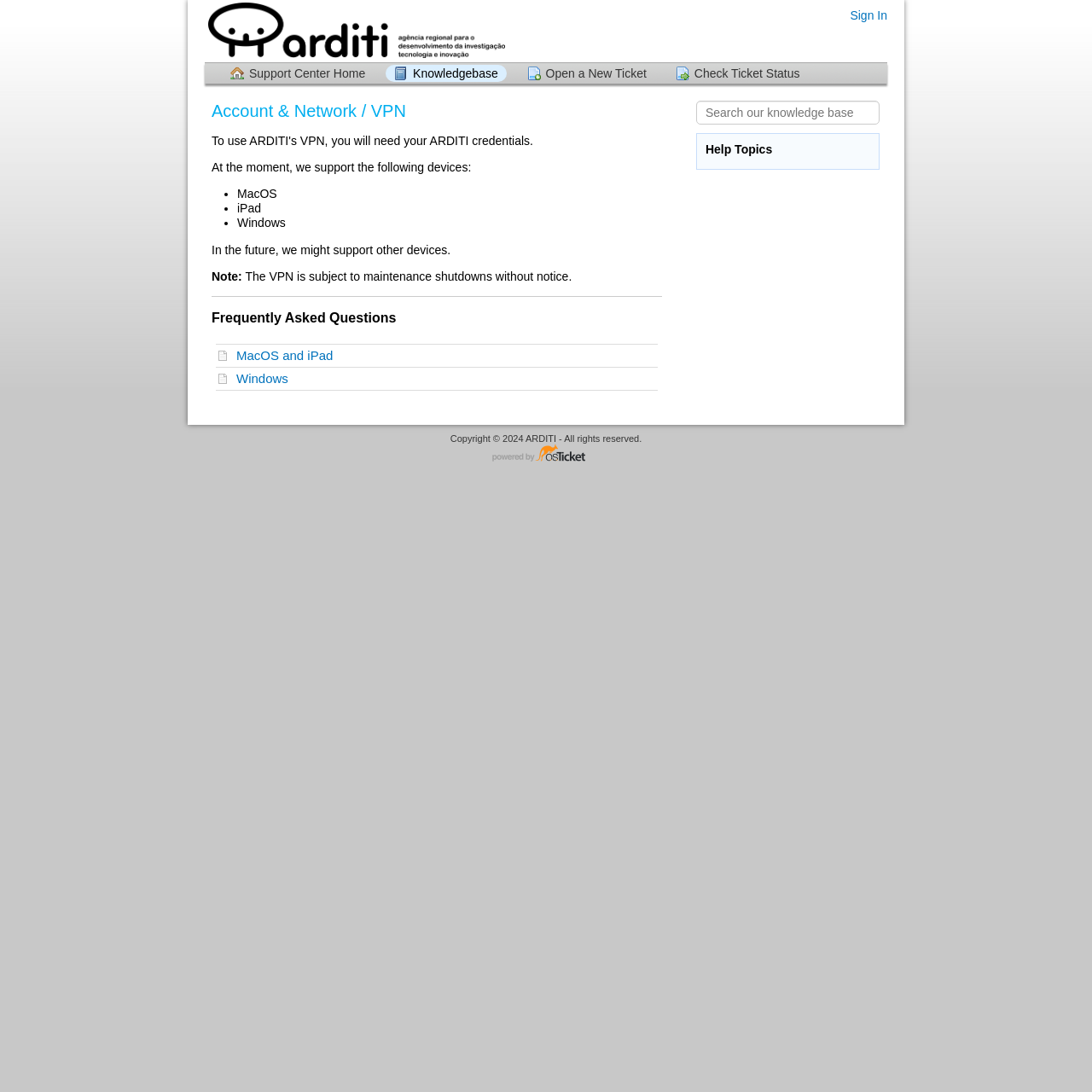Determine the bounding box coordinates for the area you should click to complete the following instruction: "Search the knowledge base".

[0.637, 0.092, 0.805, 0.114]